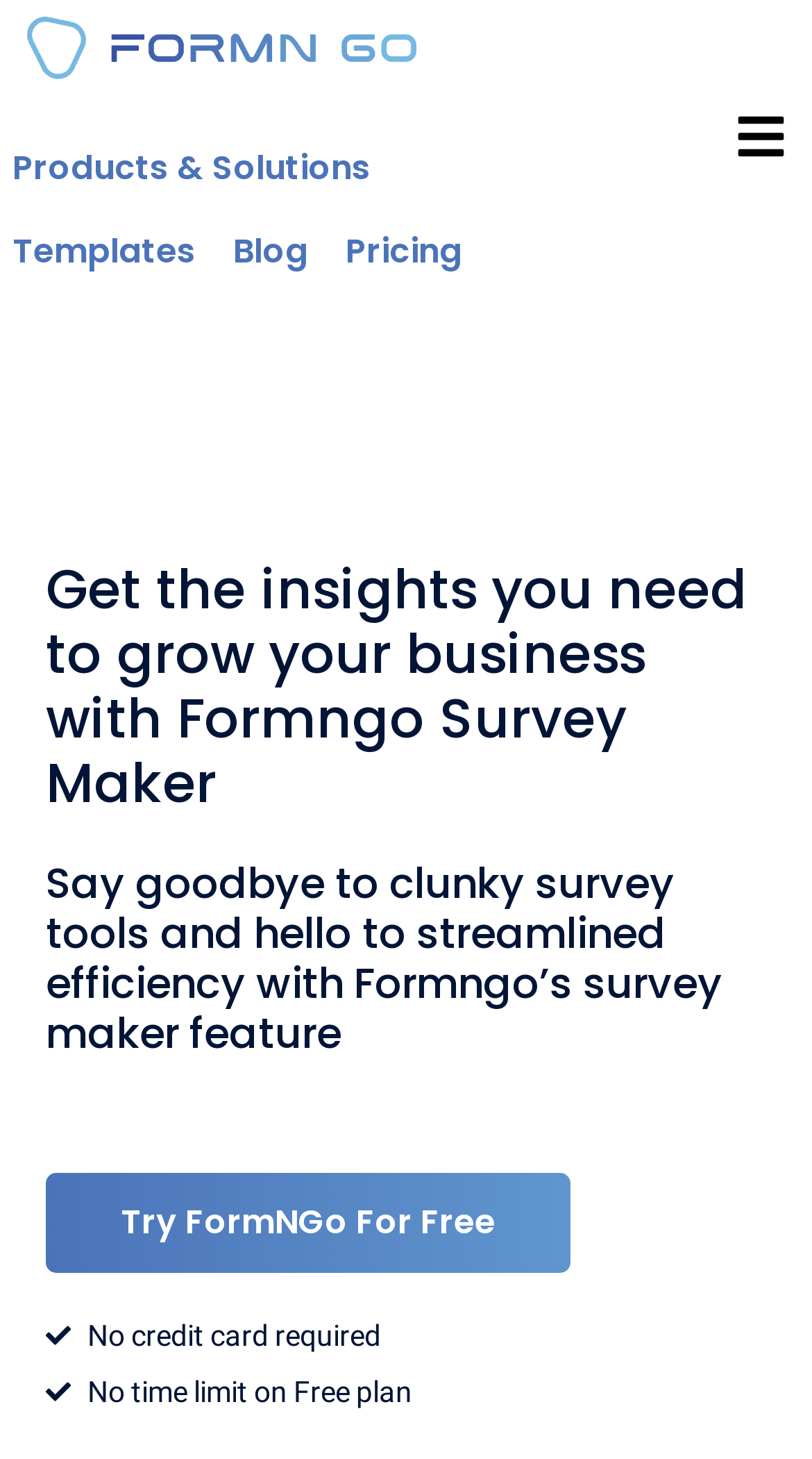Identify the bounding box for the described UI element: "Templates".

[0.015, 0.155, 0.241, 0.189]